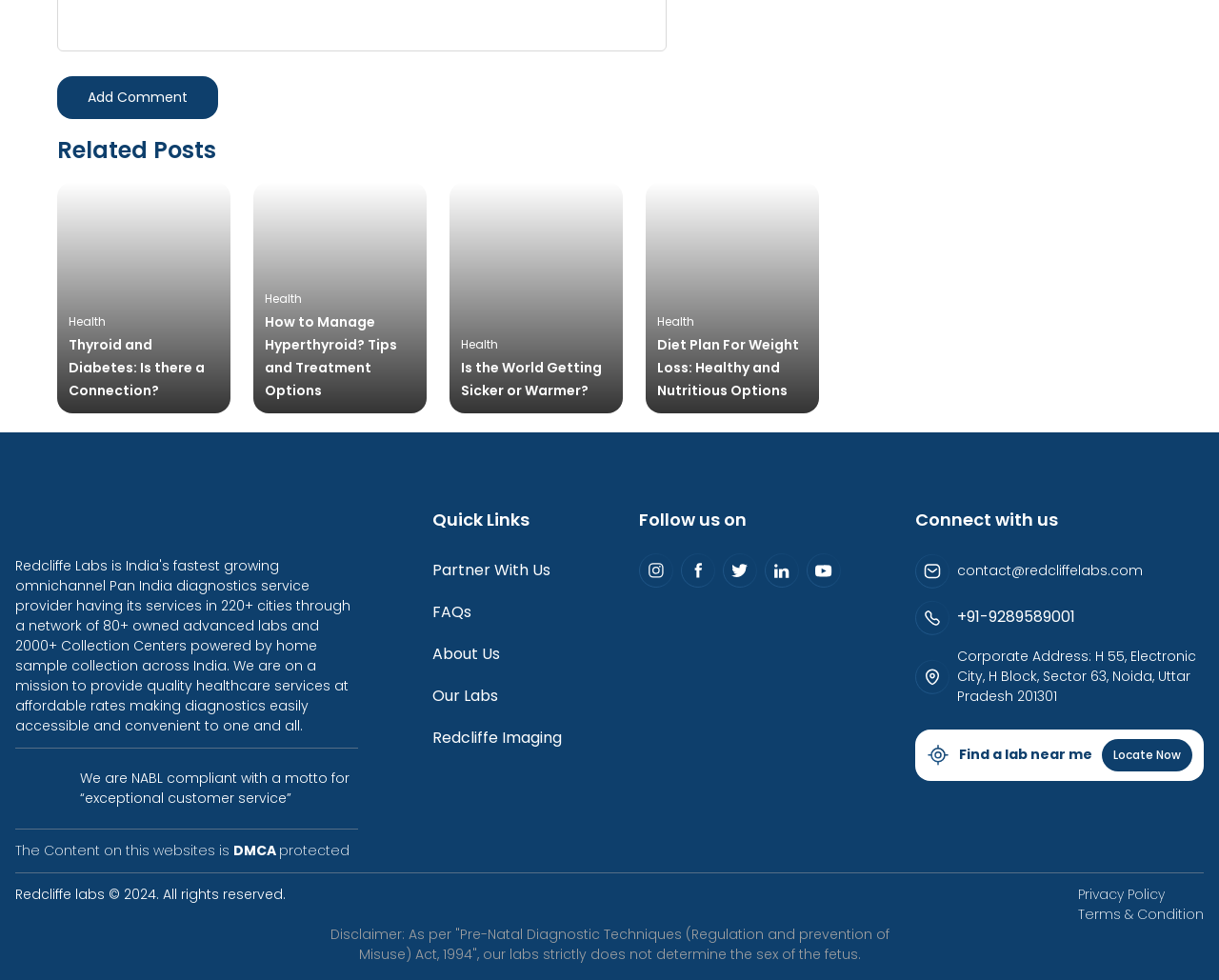How can I contact the laboratory?
Look at the image and construct a detailed response to the question.

The contact information of the laboratory can be found in the 'Connect with us' section, which provides an email address 'contact@redcliffelabs.com' and a phone number '+91-9289589001'.